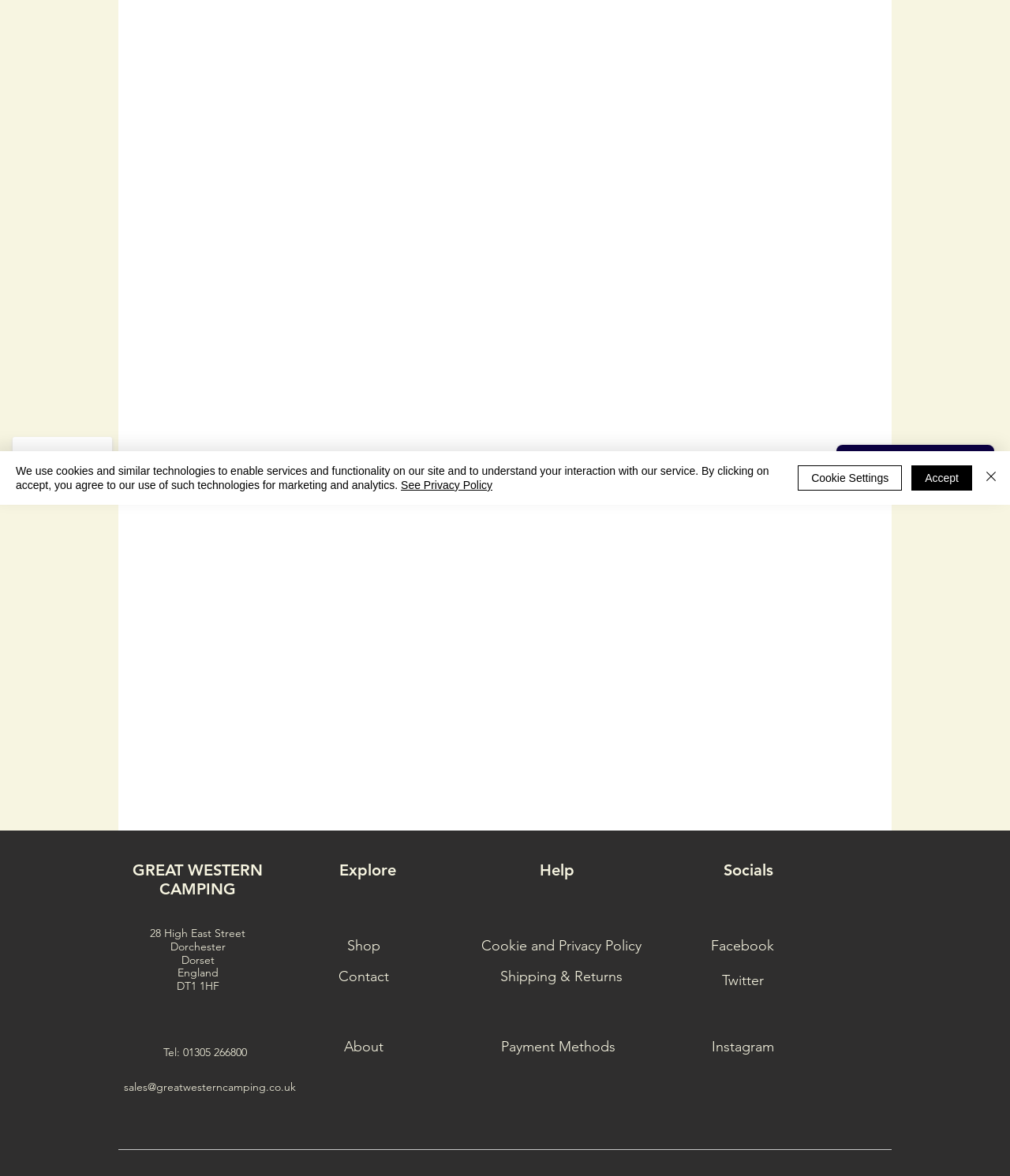Refer to the element description Facebook and identify the corresponding bounding box in the screenshot. Format the coordinates as (top-left x, top-left y, bottom-right x, bottom-right y) with values in the range of 0 to 1.

[0.68, 0.796, 0.791, 0.814]